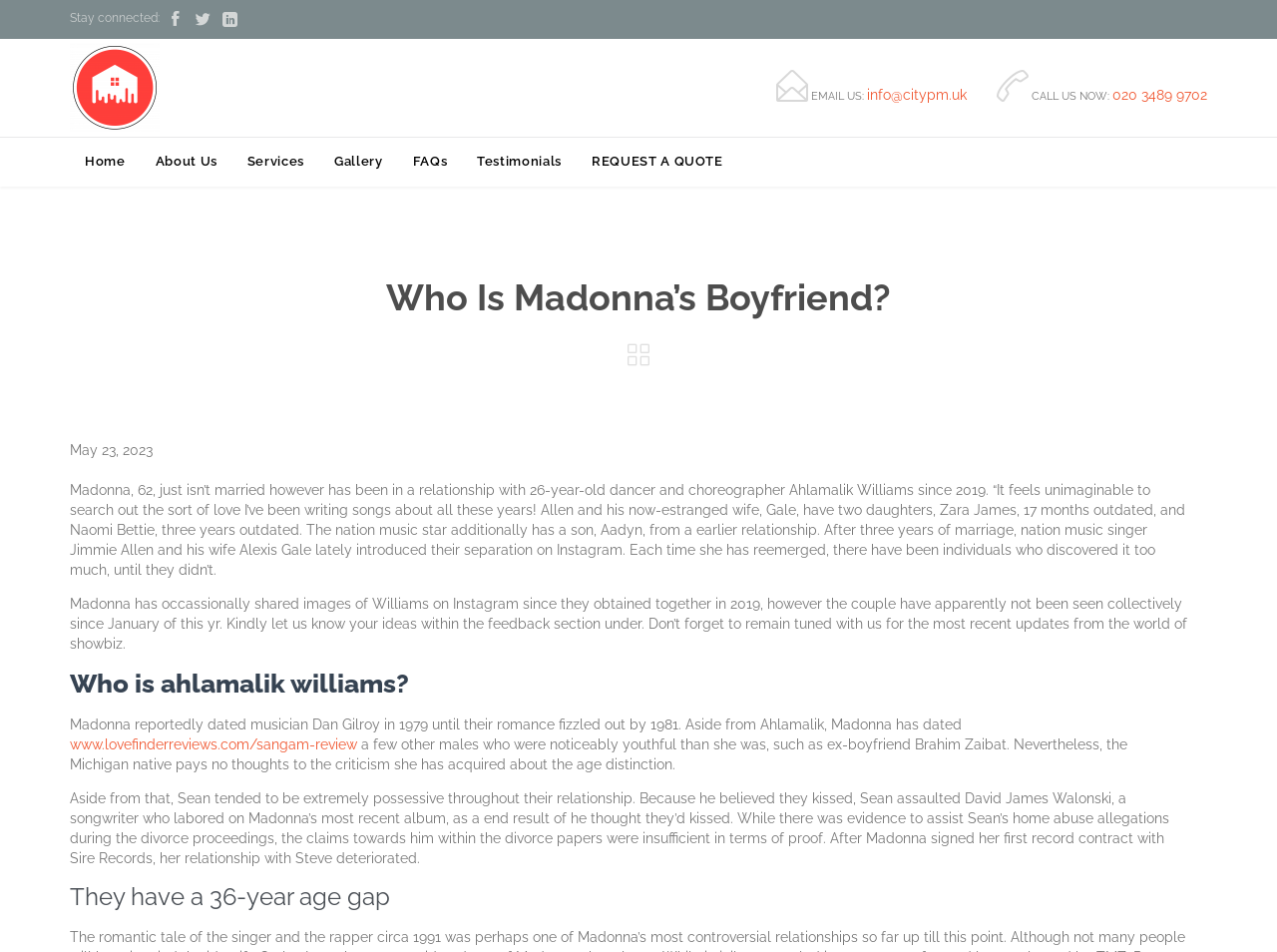Who did Madonna reportedly date in 1979?
Examine the webpage screenshot and provide an in-depth answer to the question.

The webpage provides information about Madonna's past relationships, and it is mentioned that she reportedly dated musician Dan Gilroy in 1979 until their romance fizzled out by 1981.